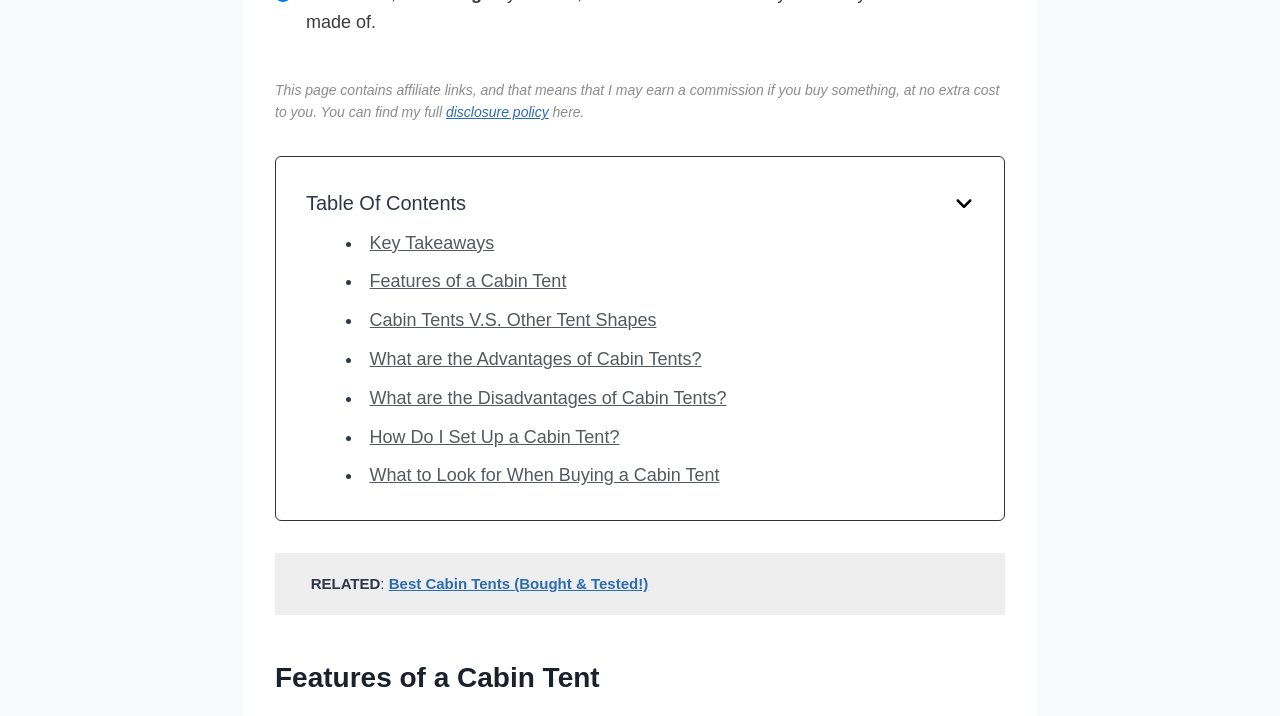Select the bounding box coordinates of the element I need to click to carry out the following instruction: "check out Best Cabin Tents (Bought & Tested!)".

[0.304, 0.803, 0.506, 0.827]